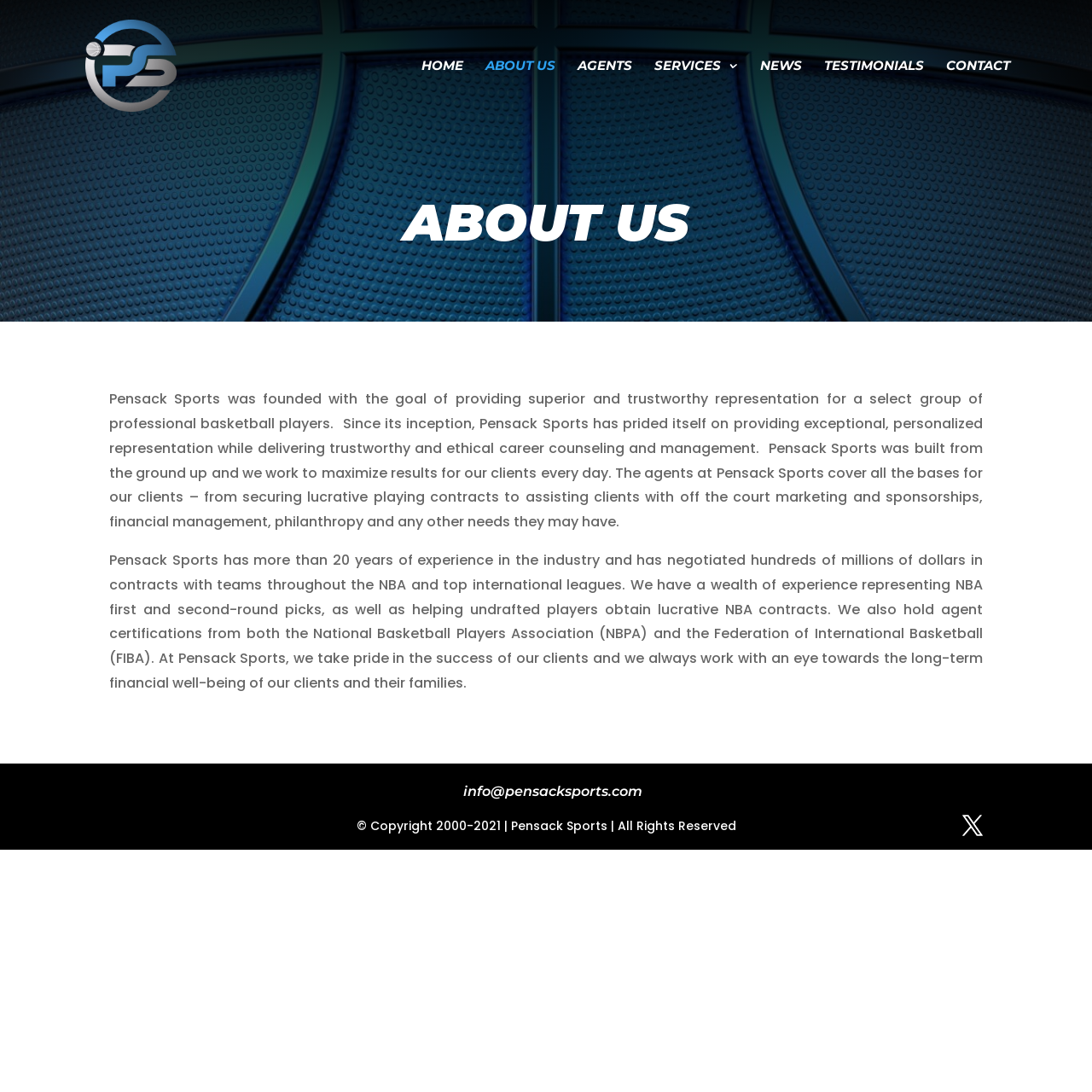Identify the bounding box coordinates necessary to click and complete the given instruction: "go to home page".

[0.386, 0.055, 0.424, 0.12]